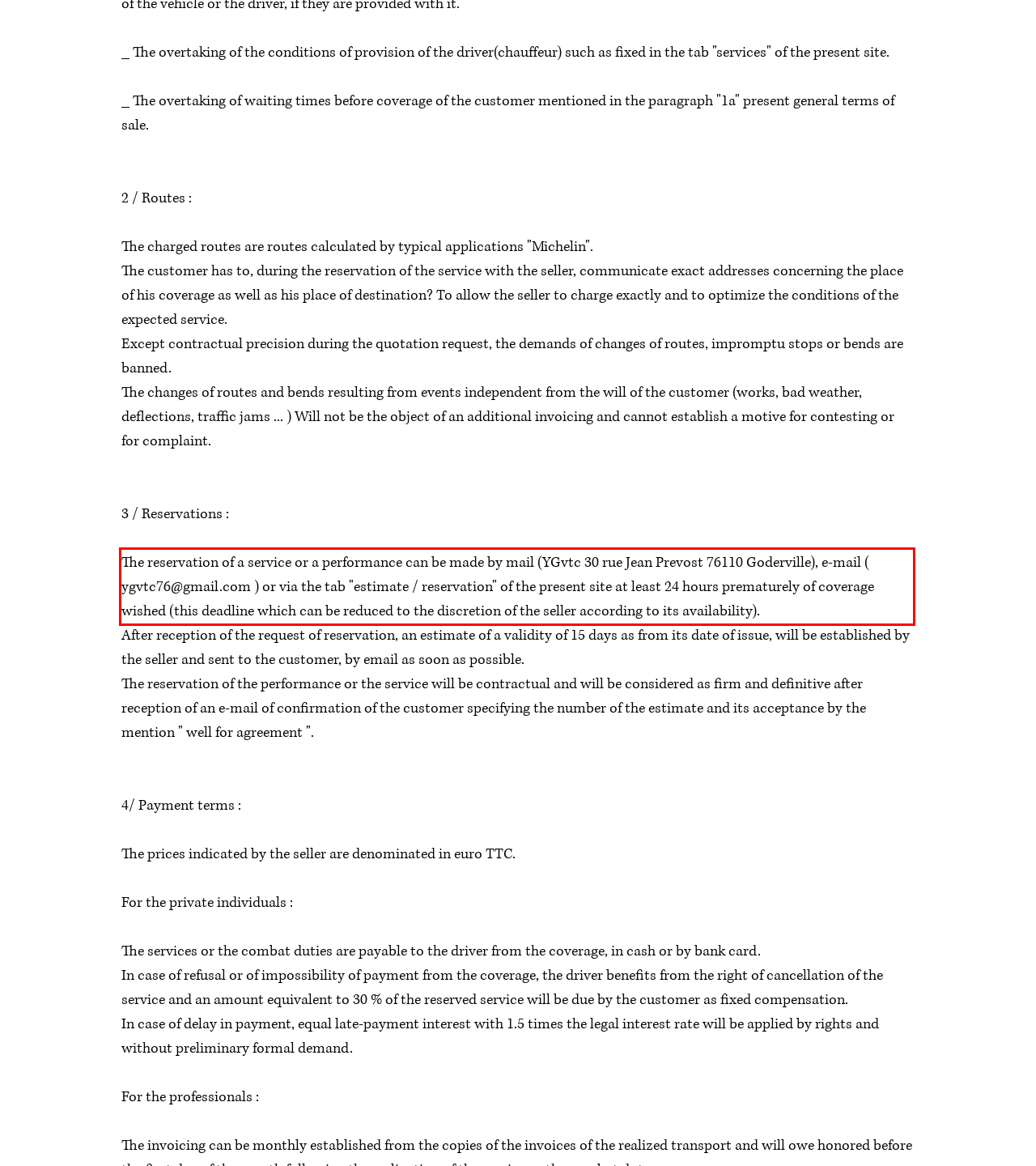Please perform OCR on the UI element surrounded by the red bounding box in the given webpage screenshot and extract its text content.

The reservation of a service or a performance can be made by mail (YGvtc 30 rue Jean Prevost 76110 Goderville), e-mail ( ygvtc76@gmail.com ) or via the tab "estimate / reservation" of the present site at least 24 hours prematurely of coverage wished (this deadline which can be reduced to the discretion of the seller according to its availability).